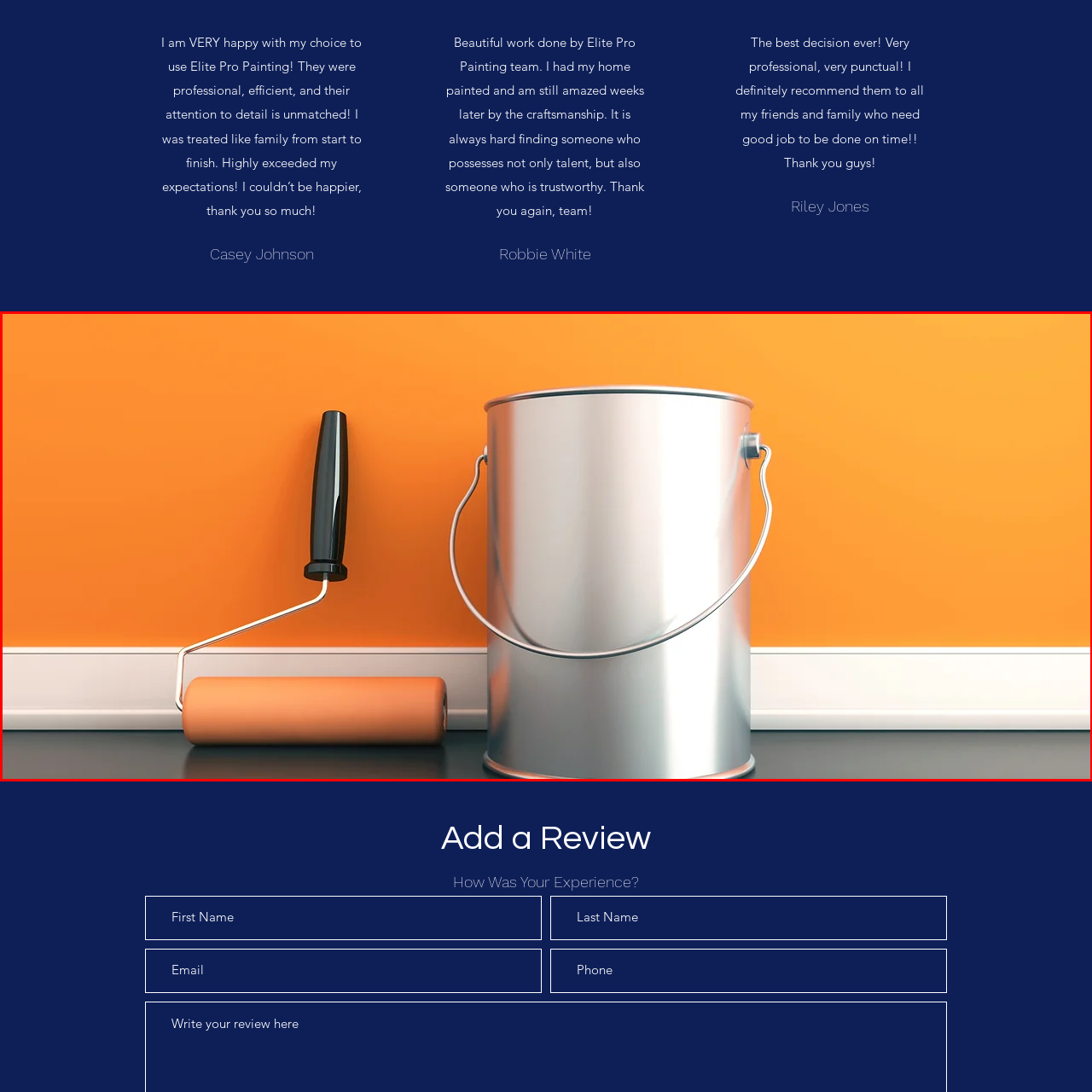What is the material of the paint can?
Review the content shown inside the red bounding box in the image and offer a detailed answer to the question, supported by the visual evidence.

The caption describes the paint can as 'shiny silver', indicating that the material of the paint can is silver.